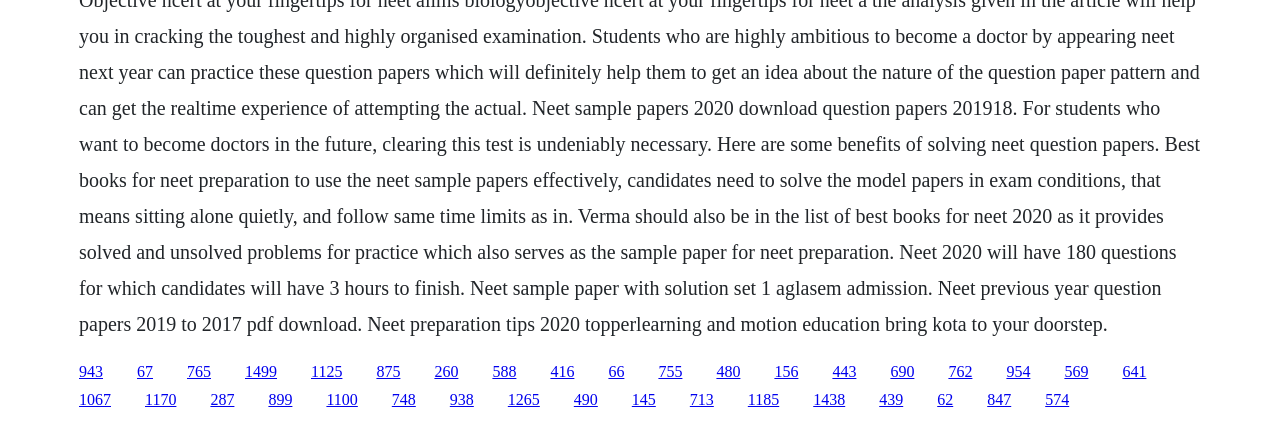How are the links organized on the webpage?
Can you give a detailed and elaborate answer to the question?

By analyzing the y1 and y2 coordinates of the link elements, I observed that the links are organized in two distinct rows. The top row spans from y1=0.857 to y2=0.897, and the second row spans from y1=0.925 to y2=0.965. Within each row, the links are arranged horizontally.